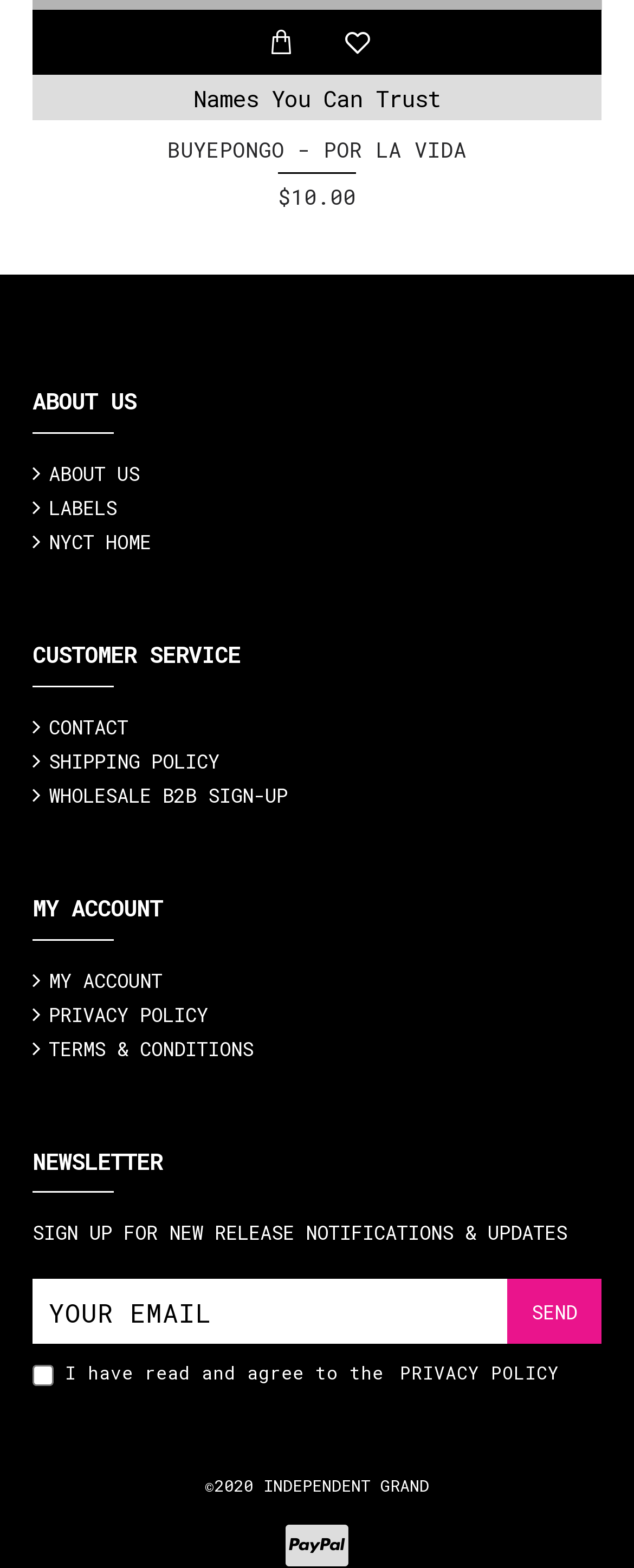What is the purpose of the textbox?
From the image, respond with a single word or phrase.

Enter email